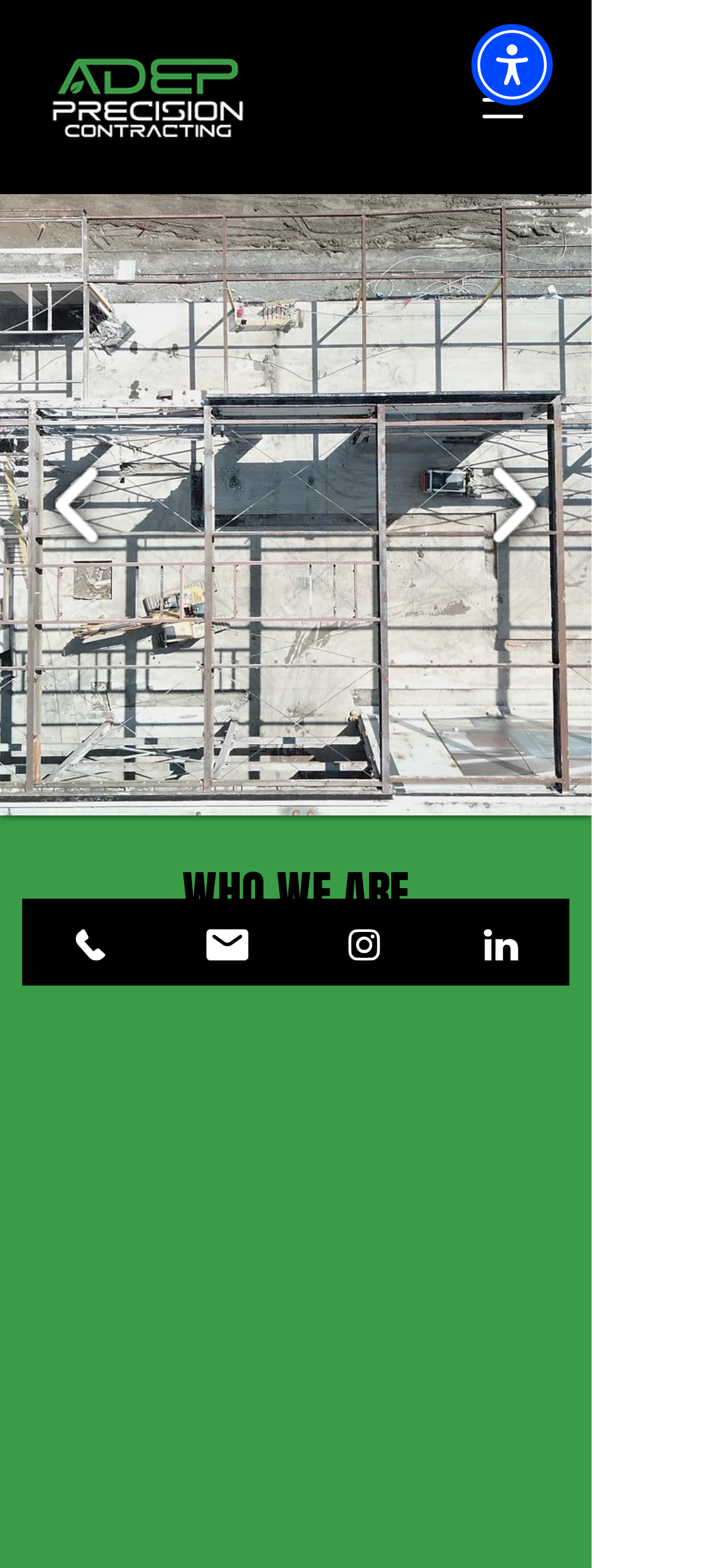Please determine the bounding box coordinates for the element with the description: "aria-label="Open navigation menu"".

[0.646, 0.04, 0.749, 0.087]